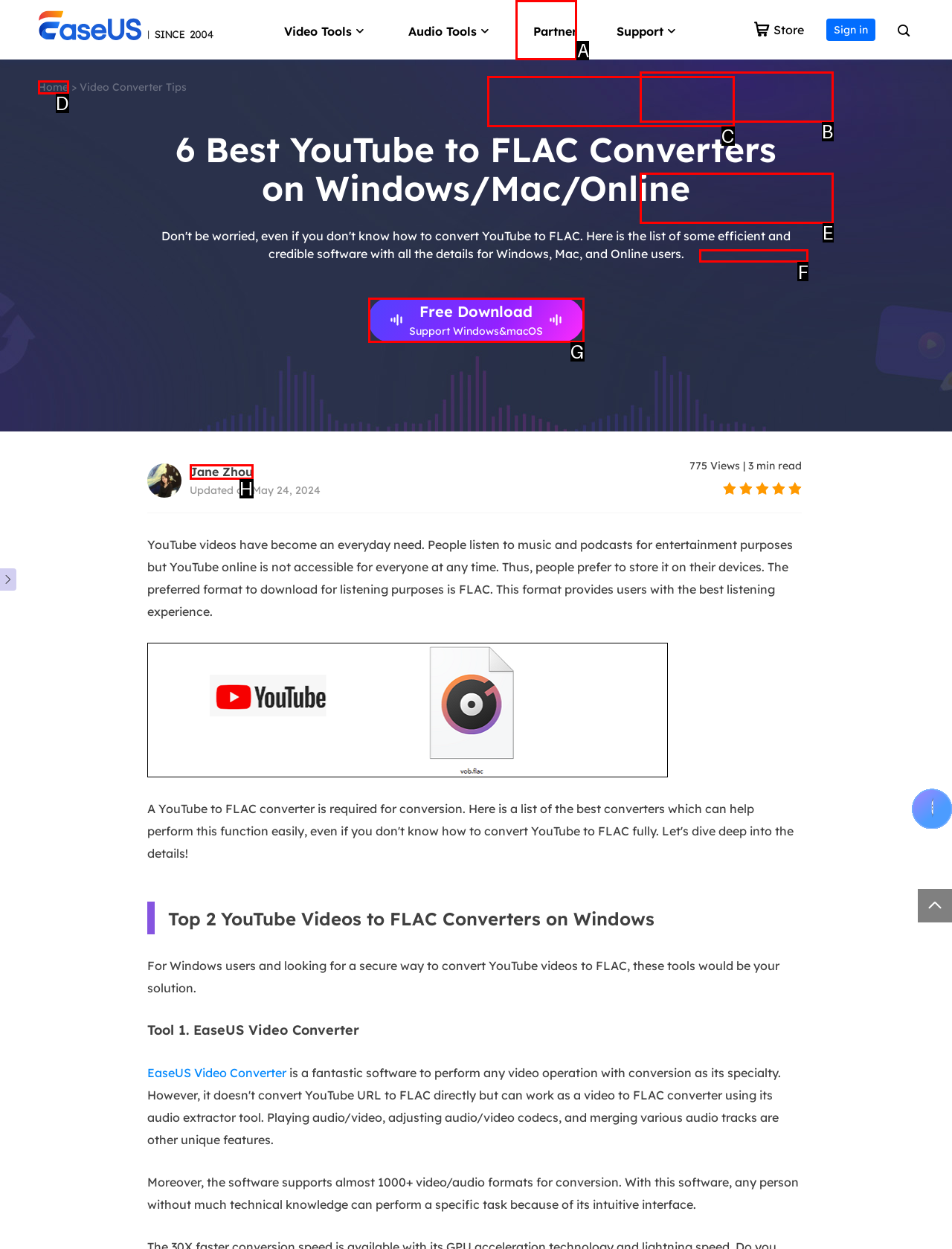Indicate the letter of the UI element that should be clicked to accomplish the task: Chat with a Sales Rep. Answer with the letter only.

F